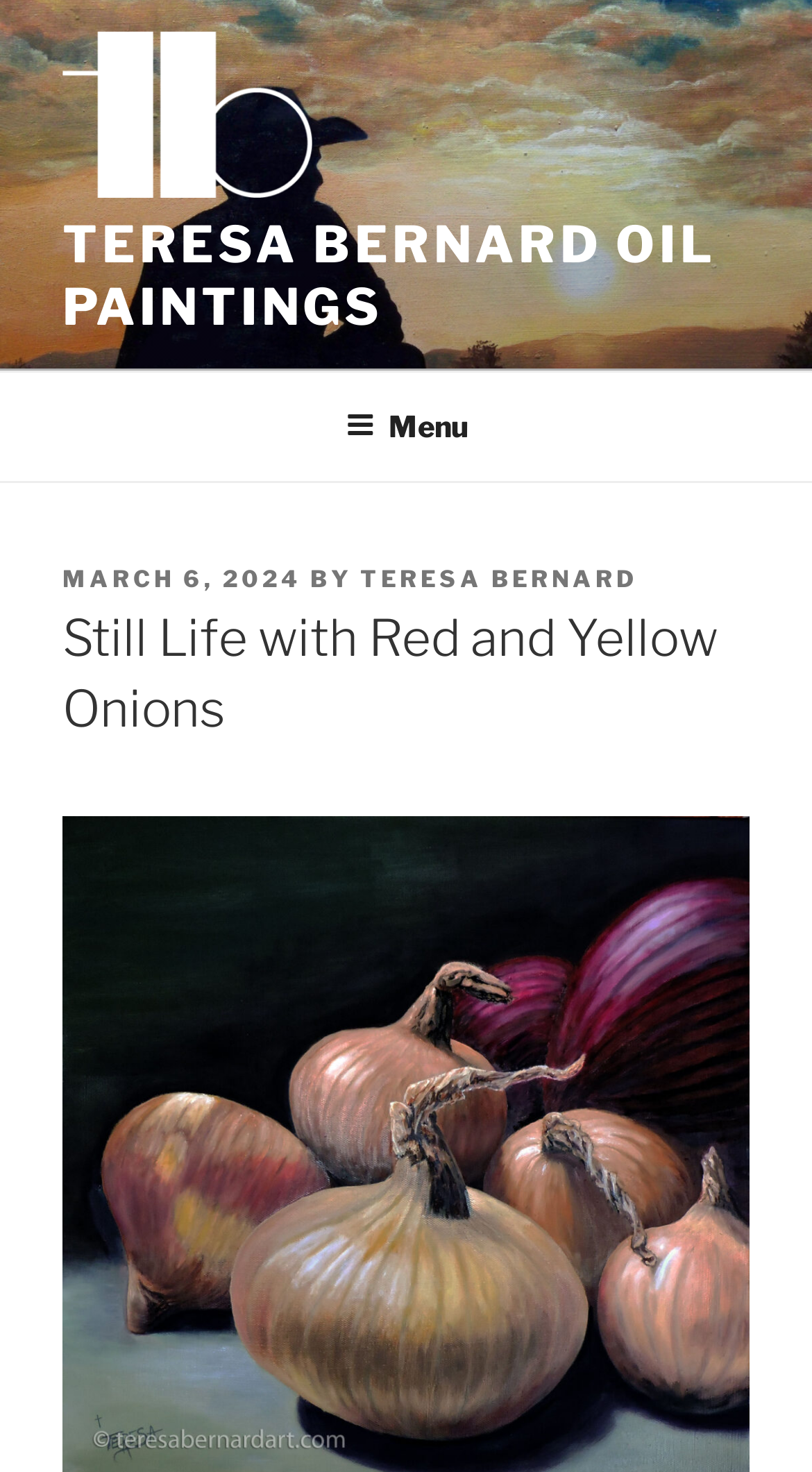Provide the bounding box coordinates of the UI element that matches the description: "Teresa Bernard".

[0.444, 0.384, 0.785, 0.404]